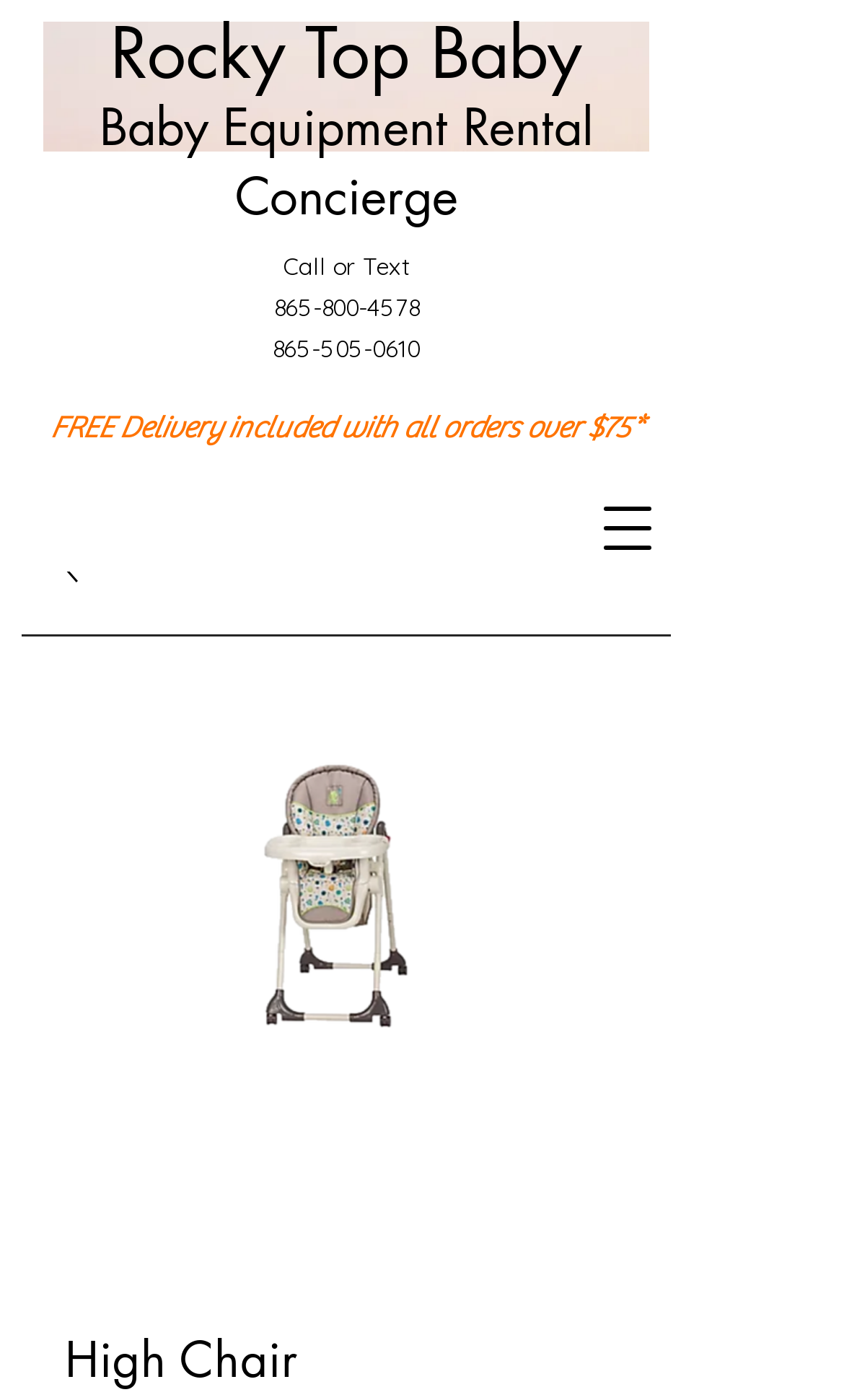Determine the bounding box coordinates in the format (top-left x, top-left y, bottom-right x, bottom-right y). Ensure all values are floating point numbers between 0 and 1. Identify the bounding box of the UI element described by: menu icon

None